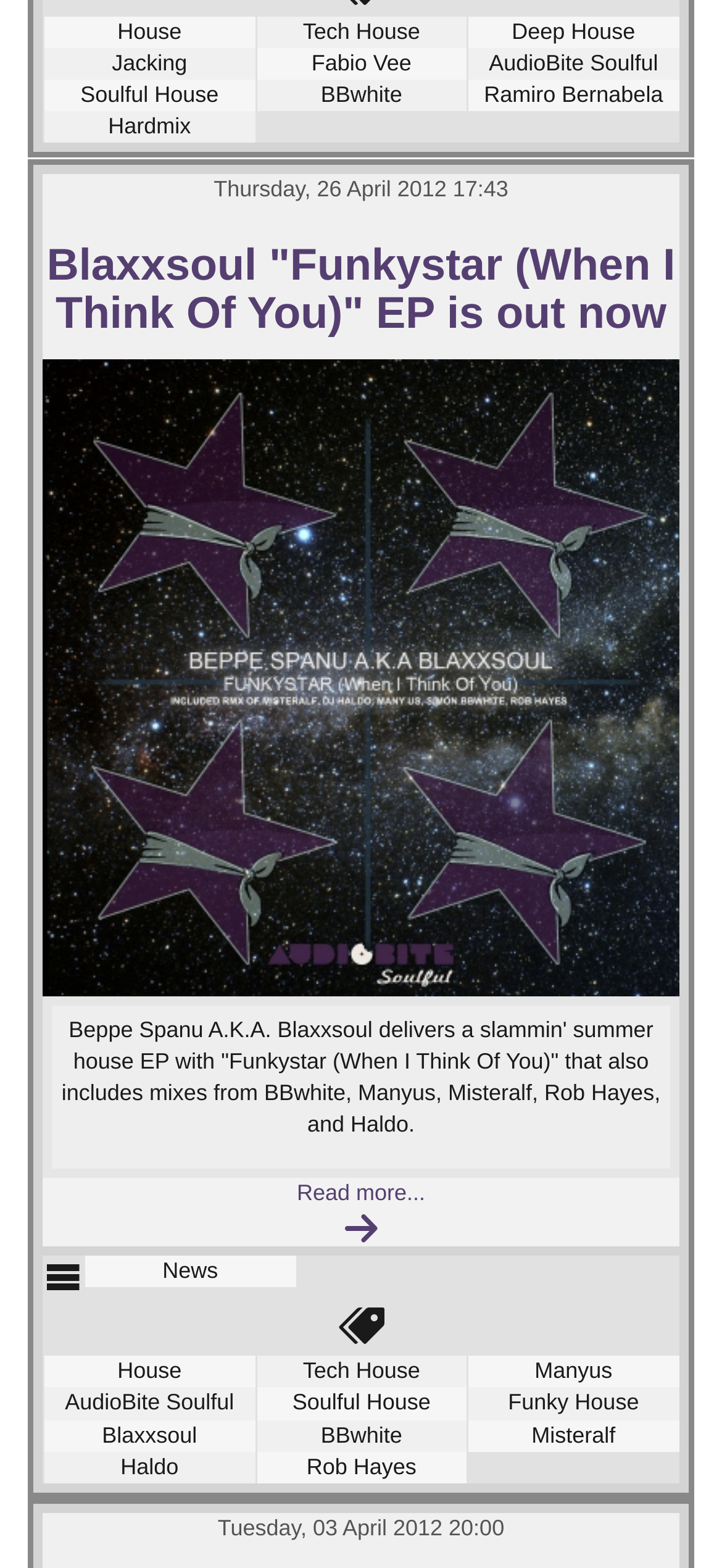Identify the bounding box coordinates for the UI element described by the following text: "Soulful House". Provide the coordinates as four float numbers between 0 and 1, in the format [left, top, right, bottom].

[0.111, 0.052, 0.303, 0.069]